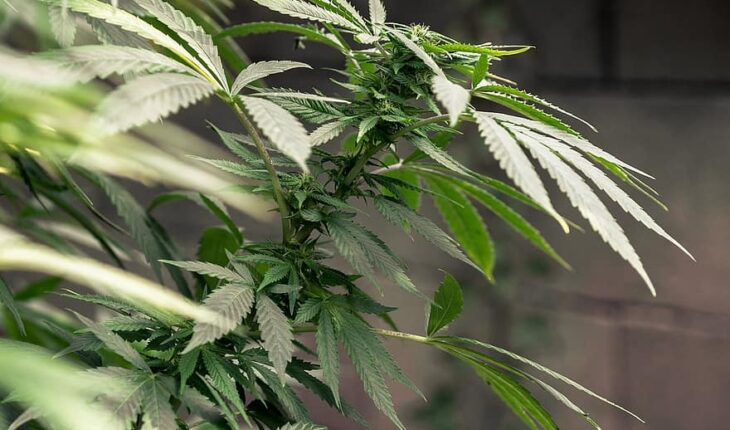Use a single word or phrase to answer the question: 
What is the context of the cannabis plant?

Cannabis cultivation